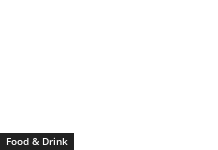Describe every important feature and element in the image comprehensively.

The image features a prominent link labeled "Food & Drink," indicating a section focused on culinary topics, recipes, or promotions related to the food and beverage industry. Its design contrasts with a clean background, drawing attention and suggesting a vibrant exploration of gastronomic experiences. This link is part of a larger context that includes various articles and discounts, catering to readers interested in enhancing their culinary adventures or finding related offers.